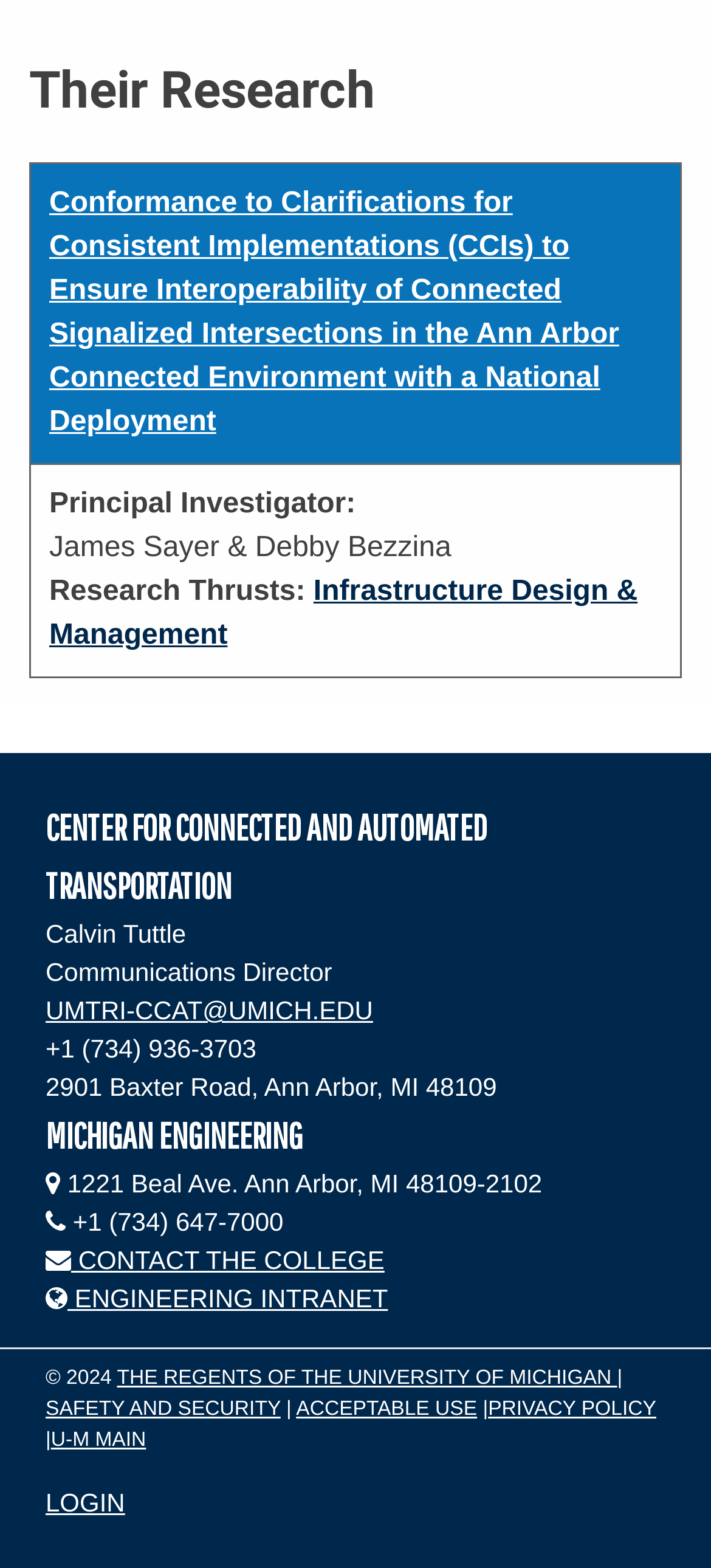Please predict the bounding box coordinates of the element's region where a click is necessary to complete the following instruction: "Login to the system". The coordinates should be represented by four float numbers between 0 and 1, i.e., [left, top, right, bottom].

[0.064, 0.949, 0.176, 0.968]